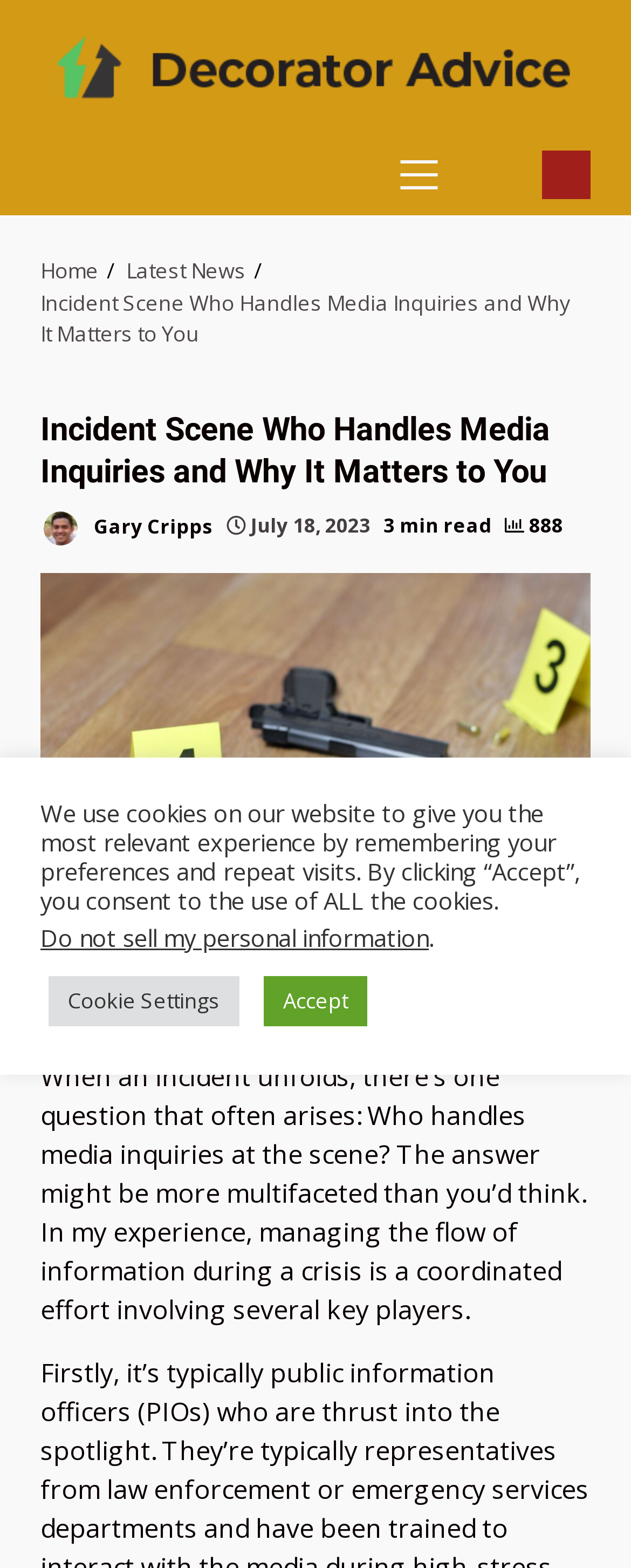Give a succinct answer to this question in a single word or phrase: 
What is the topic of the article?

Incident Scene Media Inquiries